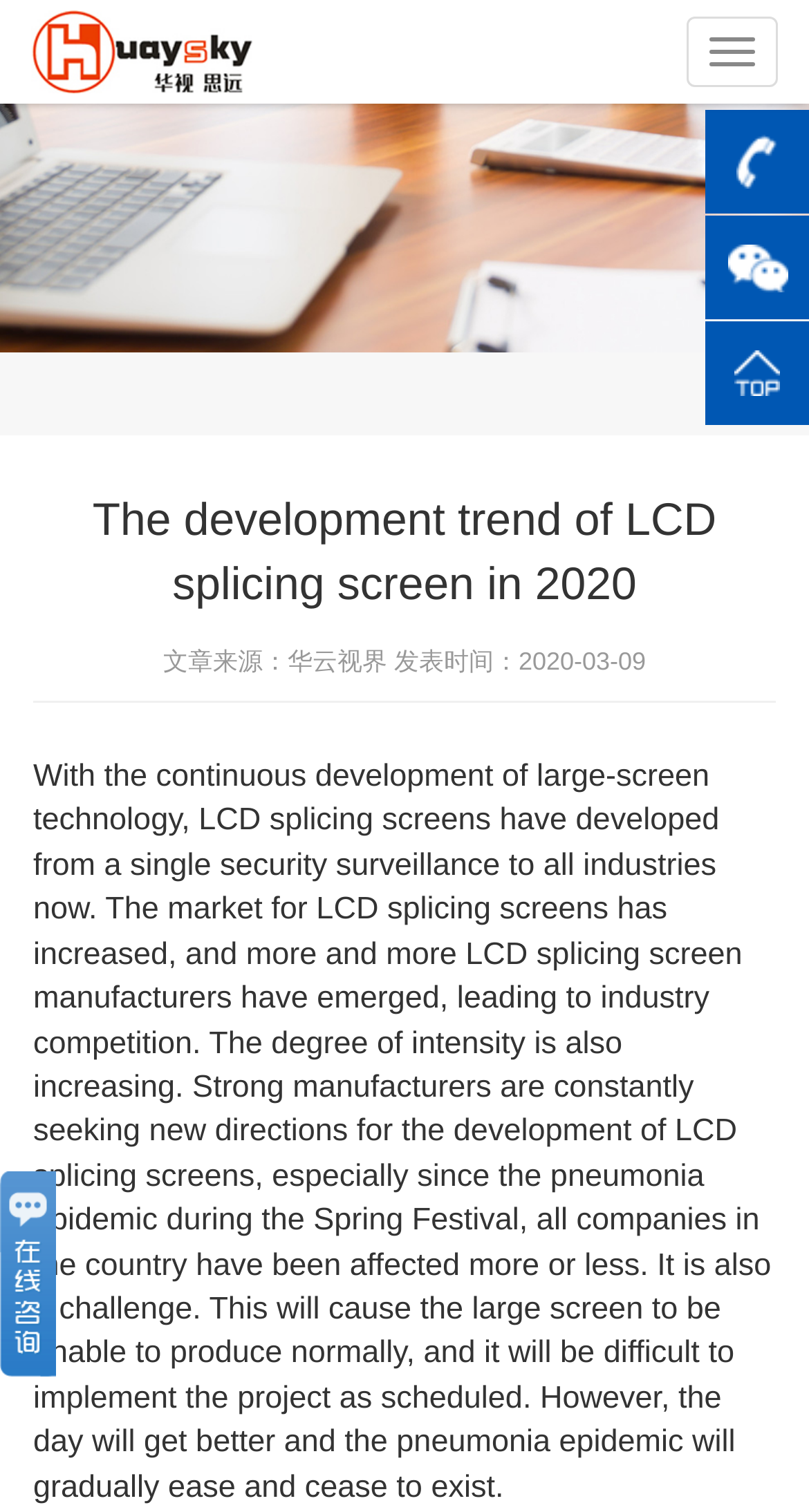Extract the bounding box for the UI element that matches this description: "Toggle navigation".

[0.849, 0.011, 0.962, 0.058]